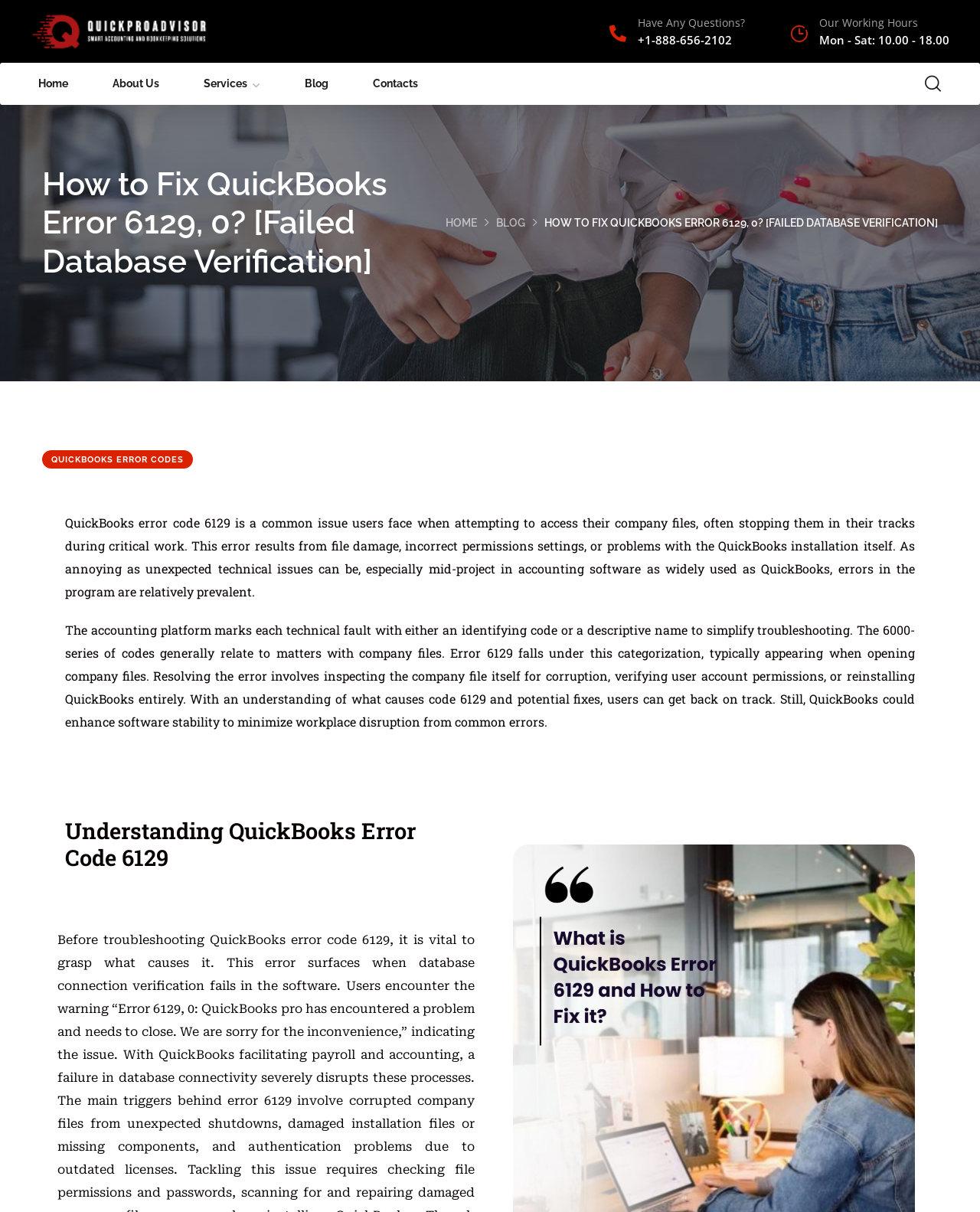Find the bounding box coordinates for the area you need to click to carry out the instruction: "Read about 'Understanding QuickBooks Error Code 6129'". The coordinates should be four float numbers between 0 and 1, indicated as [left, top, right, bottom].

[0.066, 0.675, 0.477, 0.719]